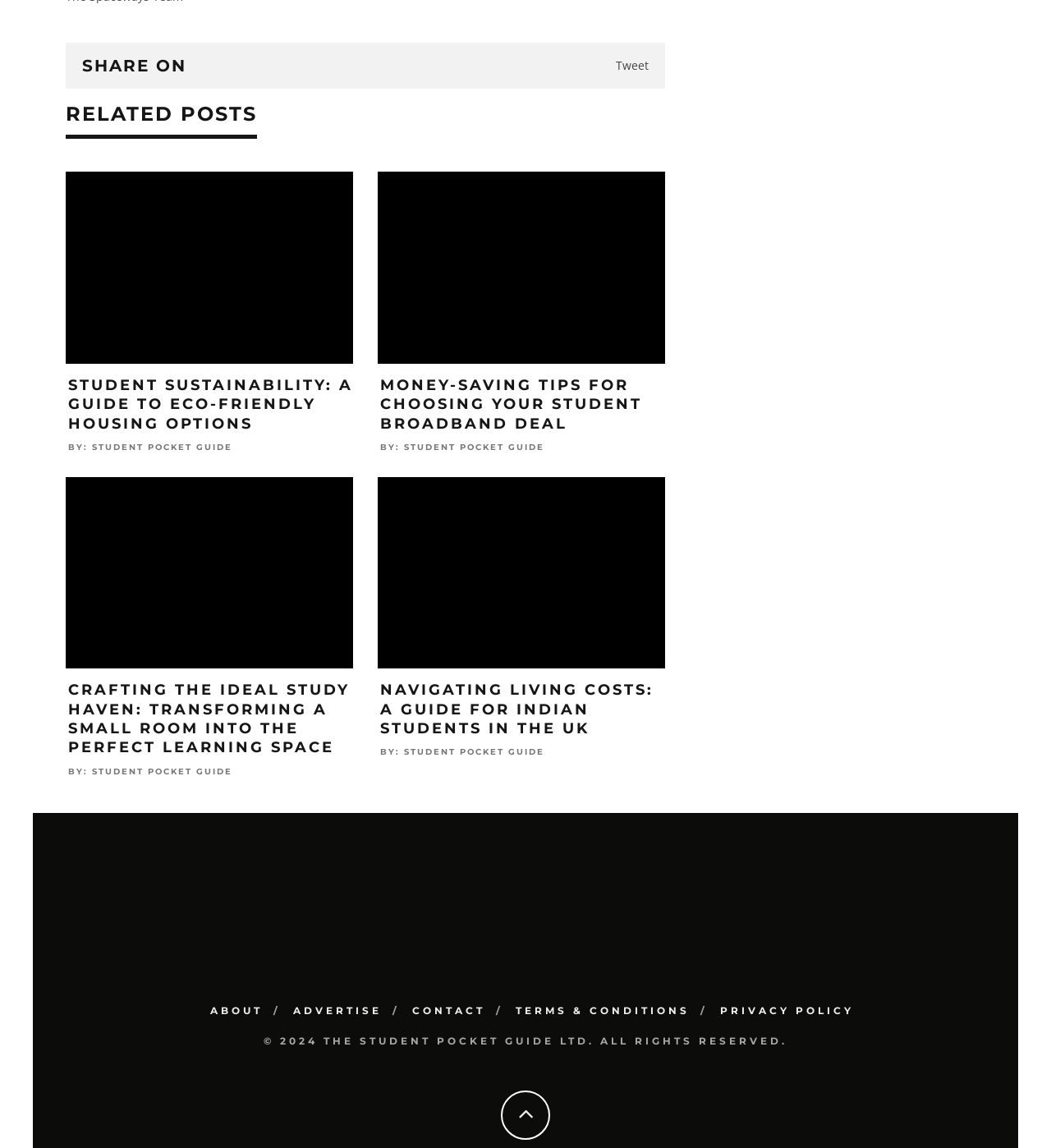What is the purpose of the 'SHARE ON' button?
Based on the visual details in the image, please answer the question thoroughly.

I inferred the answer by examining the 'SHARE ON' button element, which is located near a 'Tweet' link, implying that the purpose of the 'SHARE ON' button is to share content on social media.